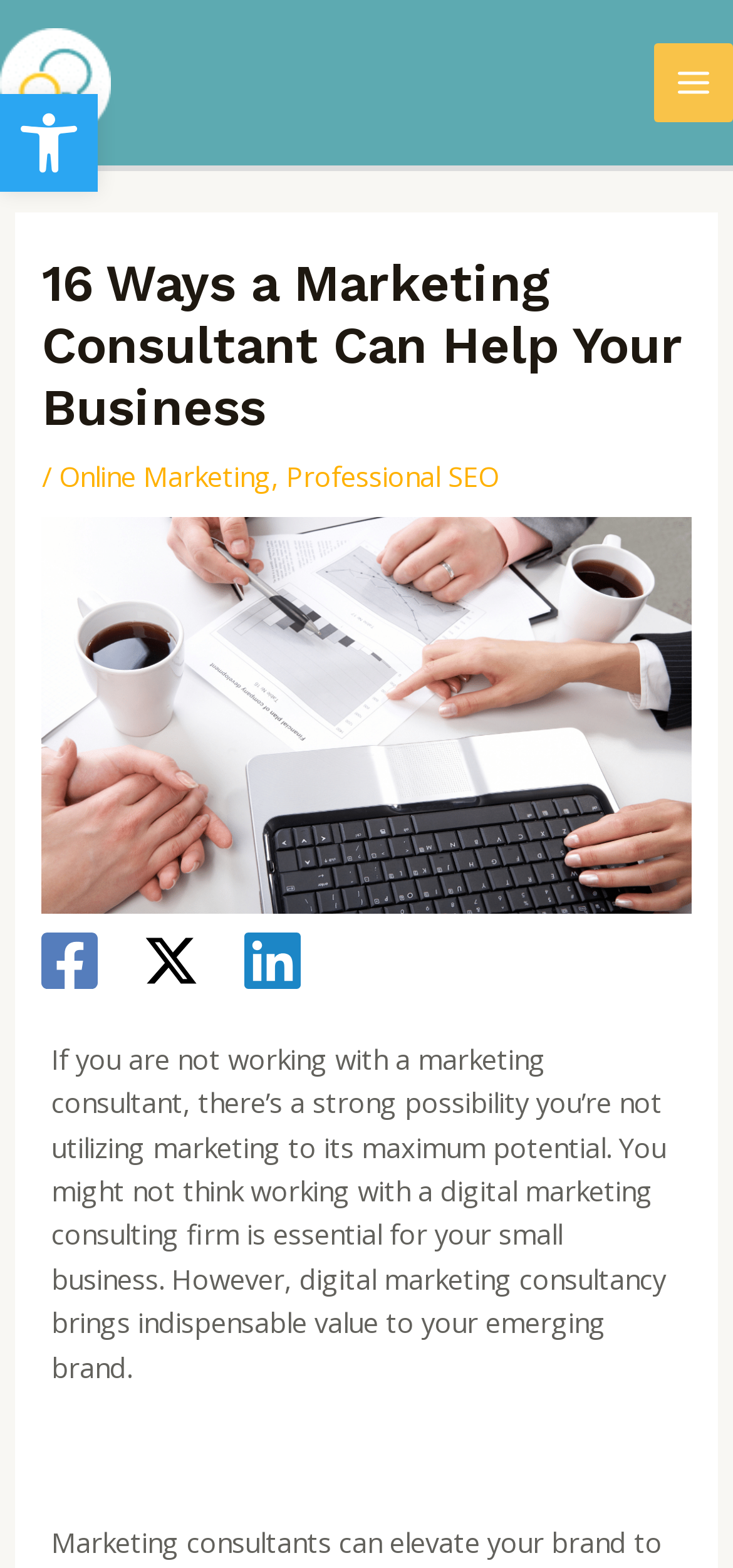Please find the bounding box coordinates of the clickable region needed to complete the following instruction: "Visit the Facebook page". The bounding box coordinates must consist of four float numbers between 0 and 1, i.e., [left, top, right, bottom].

[0.058, 0.595, 0.134, 0.636]